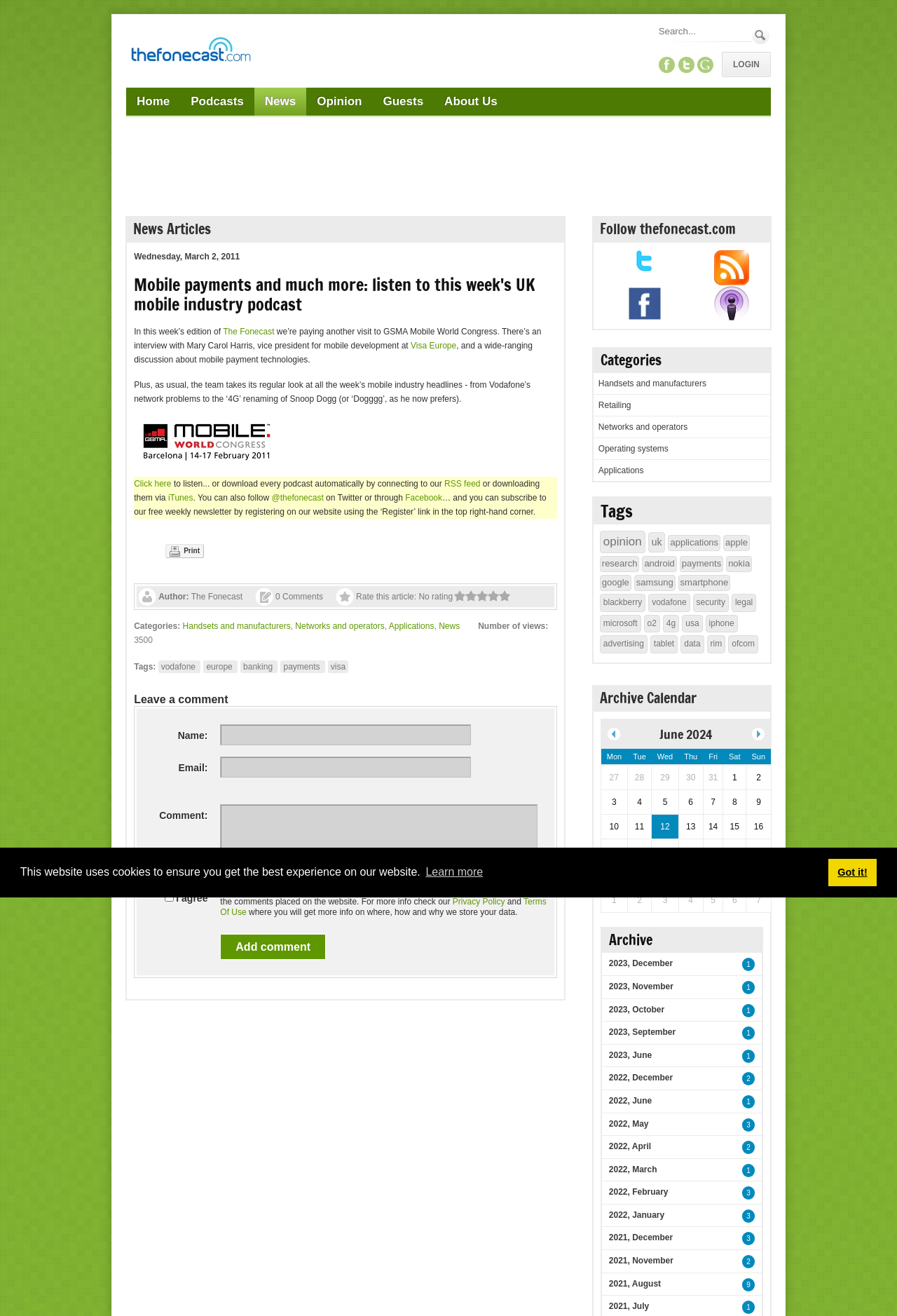Please determine the bounding box coordinates of the element to click in order to execute the following instruction: "Leave a comment". The coordinates should be four float numbers between 0 and 1, specified as [left, top, right, bottom].

[0.152, 0.538, 0.618, 0.599]